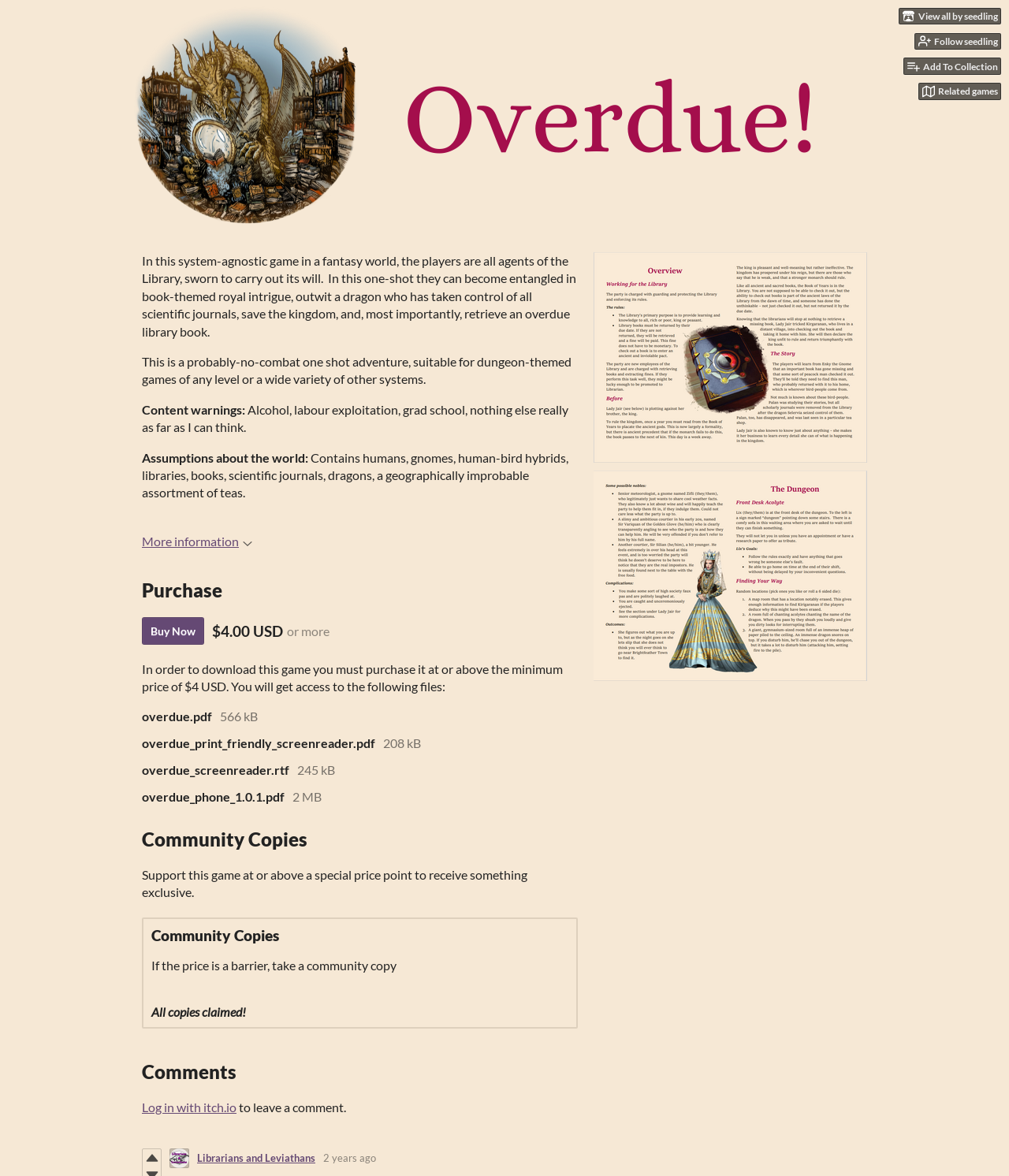Highlight the bounding box coordinates of the element you need to click to perform the following instruction: "View all games by seedling."

[0.891, 0.007, 0.992, 0.021]